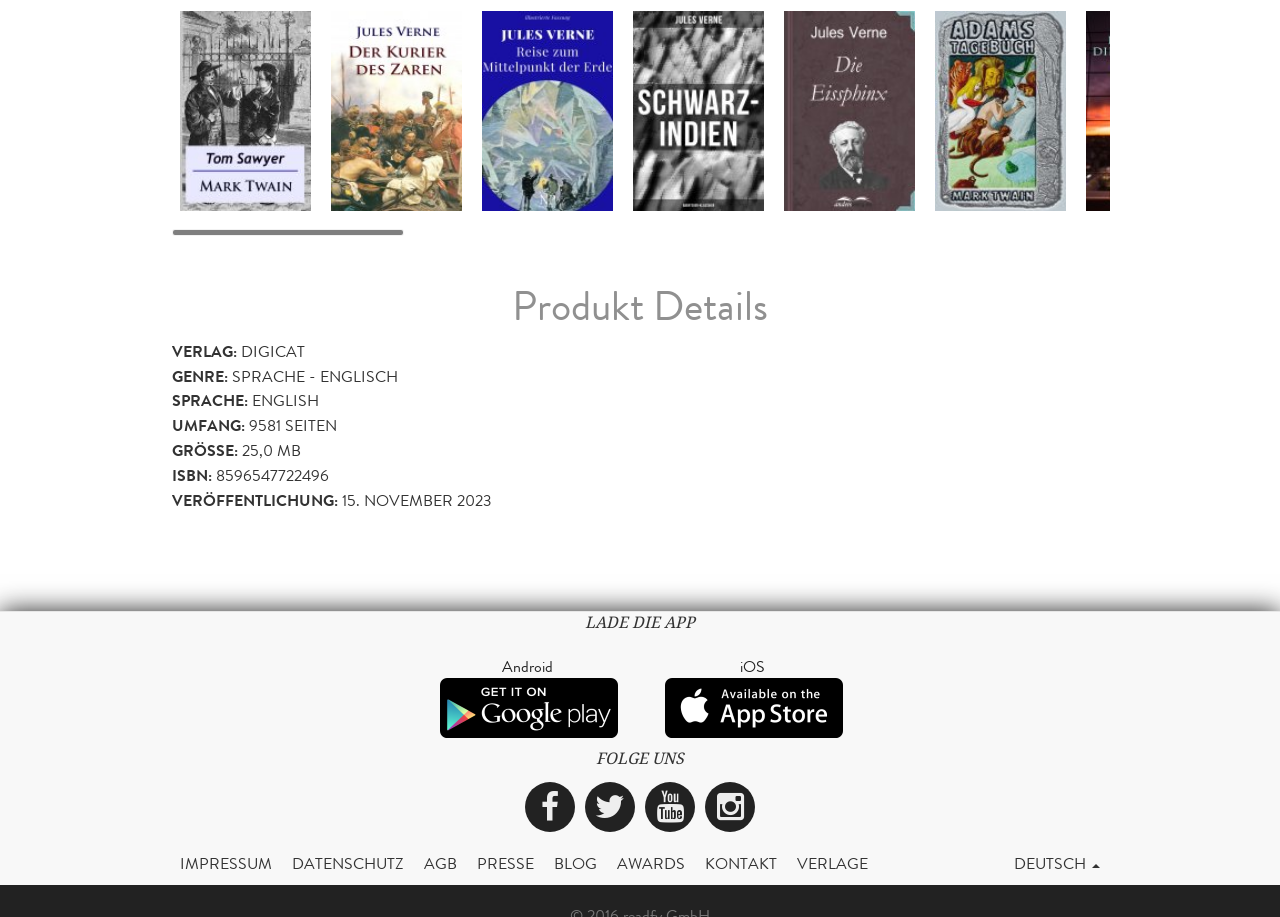Provide the bounding box coordinates of the HTML element this sentence describes: "AGB".

[0.323, 0.92, 0.365, 0.965]